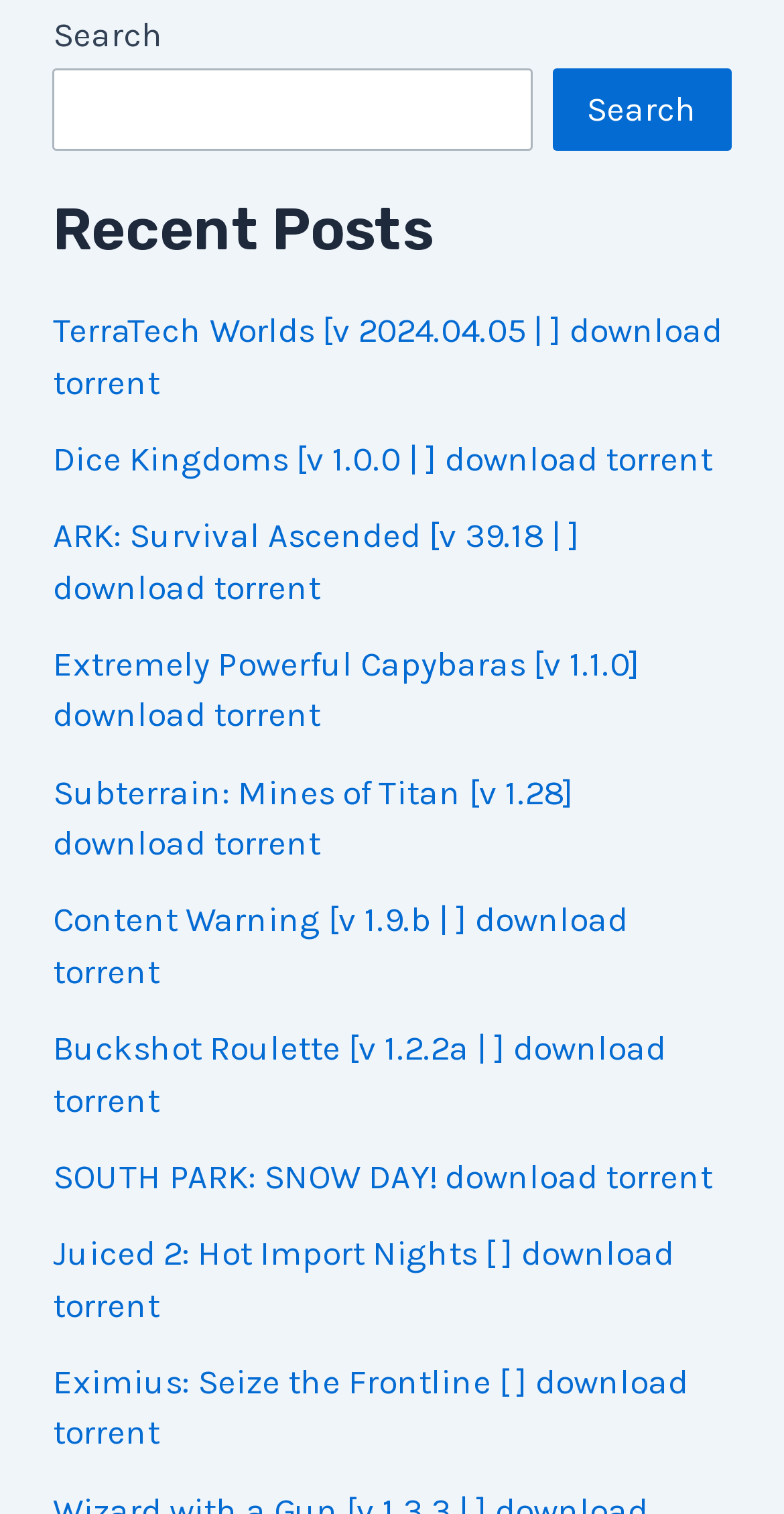What is the first search result?
Provide an in-depth and detailed answer to the question.

I looked at the first link with 'download torrent' text and found that it is 'TerraTech Worlds [v 2024.04.05 | ] download torrent'.